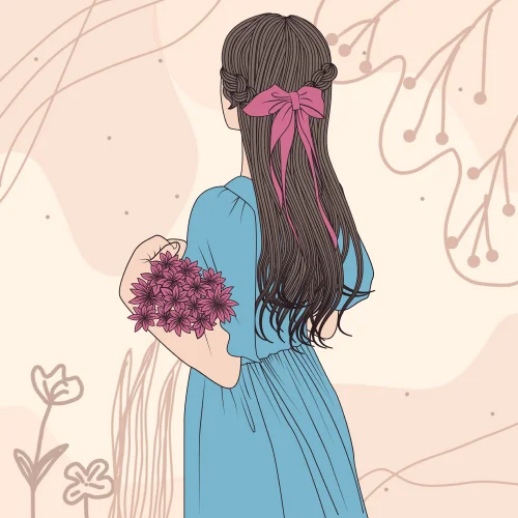List and describe all the prominent features within the image.

In this charming illustration, a young girl is depicted from behind, embodying a sense of serenity and beauty. She wears a flowing blue dress that complements the soft, pastel background adorned with delicate floral motifs. Her long, wavy hair cascades down her back, accentuated by a large pink ribbon that ties her hair in a playful yet elegant style. In her hands, she cradles a vibrant bouquet of flowers, ranging in shades of pink, adding a touch of liveliness to the scene. The overall composition conveys a sense of grace, youthfulness, and a connection to nature, making it a visually appealing representation of beauty and elegance.